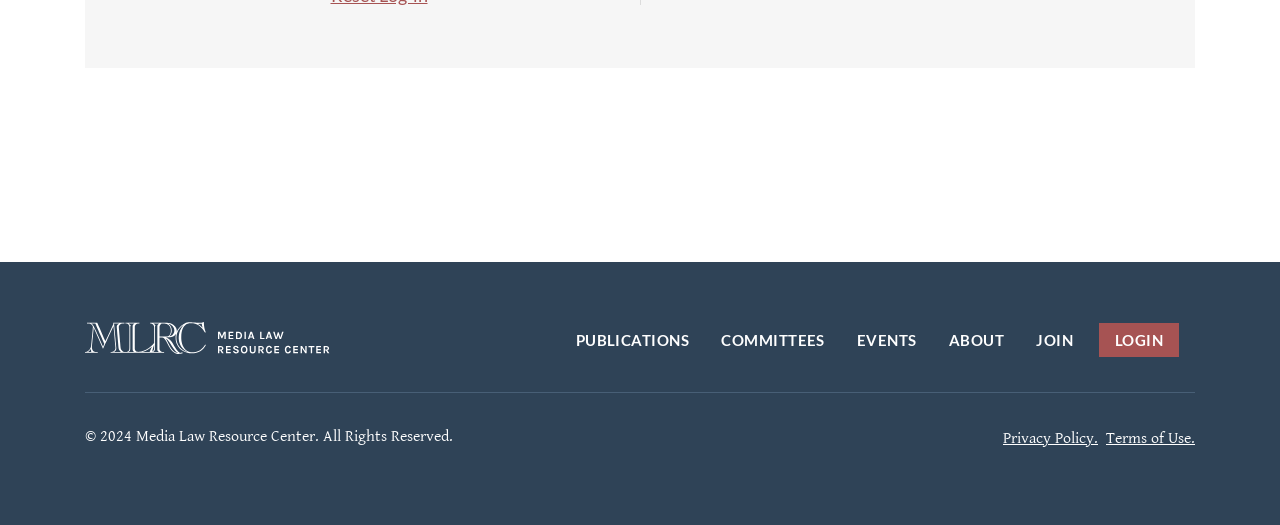Please provide the bounding box coordinates for the element that needs to be clicked to perform the following instruction: "Click the PUBLICATIONS menu item". The coordinates should be given as four float numbers between 0 and 1, i.e., [left, top, right, bottom].

[0.437, 0.612, 0.551, 0.681]